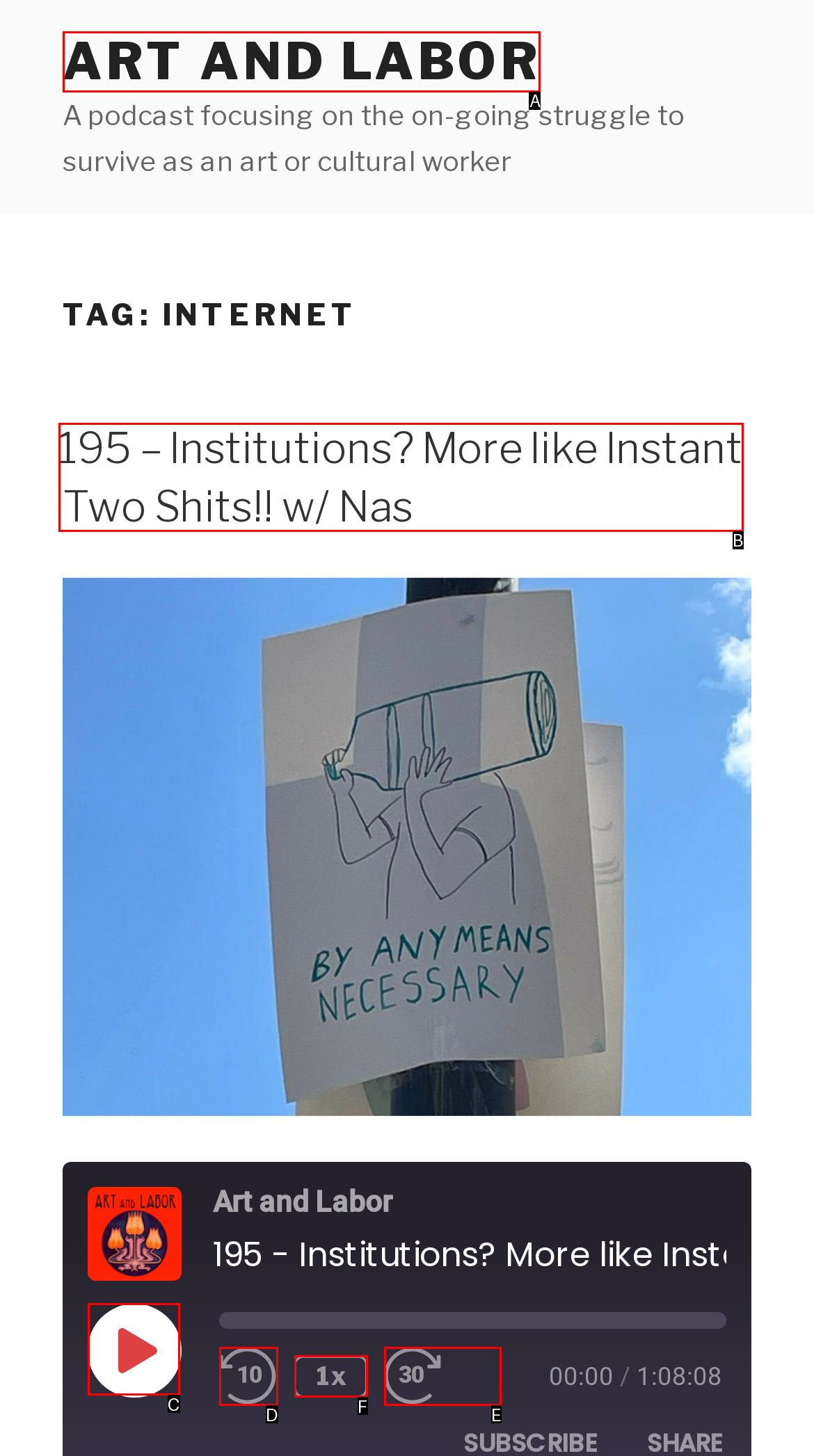Given the description: Fast Forward 30 seconds, identify the matching HTML element. Provide the letter of the correct option.

E